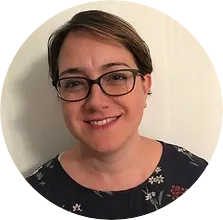What is Lucy Chesher's highest educational qualification?
Analyze the screenshot and provide a detailed answer to the question.

According to the caption, Lucy Chesher holds a BSc and an MSc, implying that her highest educational qualification is a Master of Science (MSc).